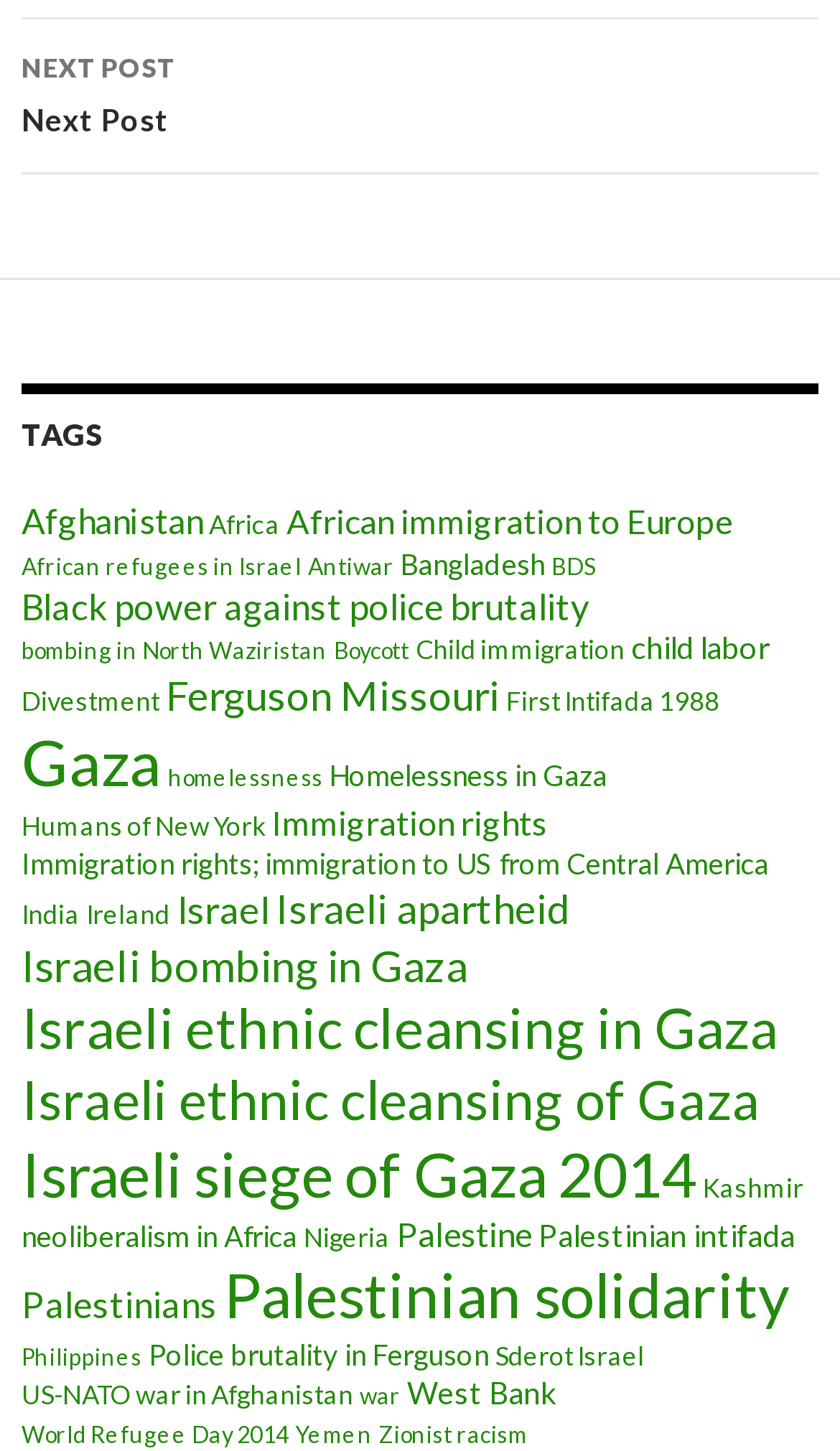Utilize the details in the image to thoroughly answer the following question: What is the position of the link 'NEXT POST'?

Based on the bounding box coordinate of [0.026, 0.013, 0.974, 0.12], the link 'NEXT POST' is located at the top-left corner of the webpage.